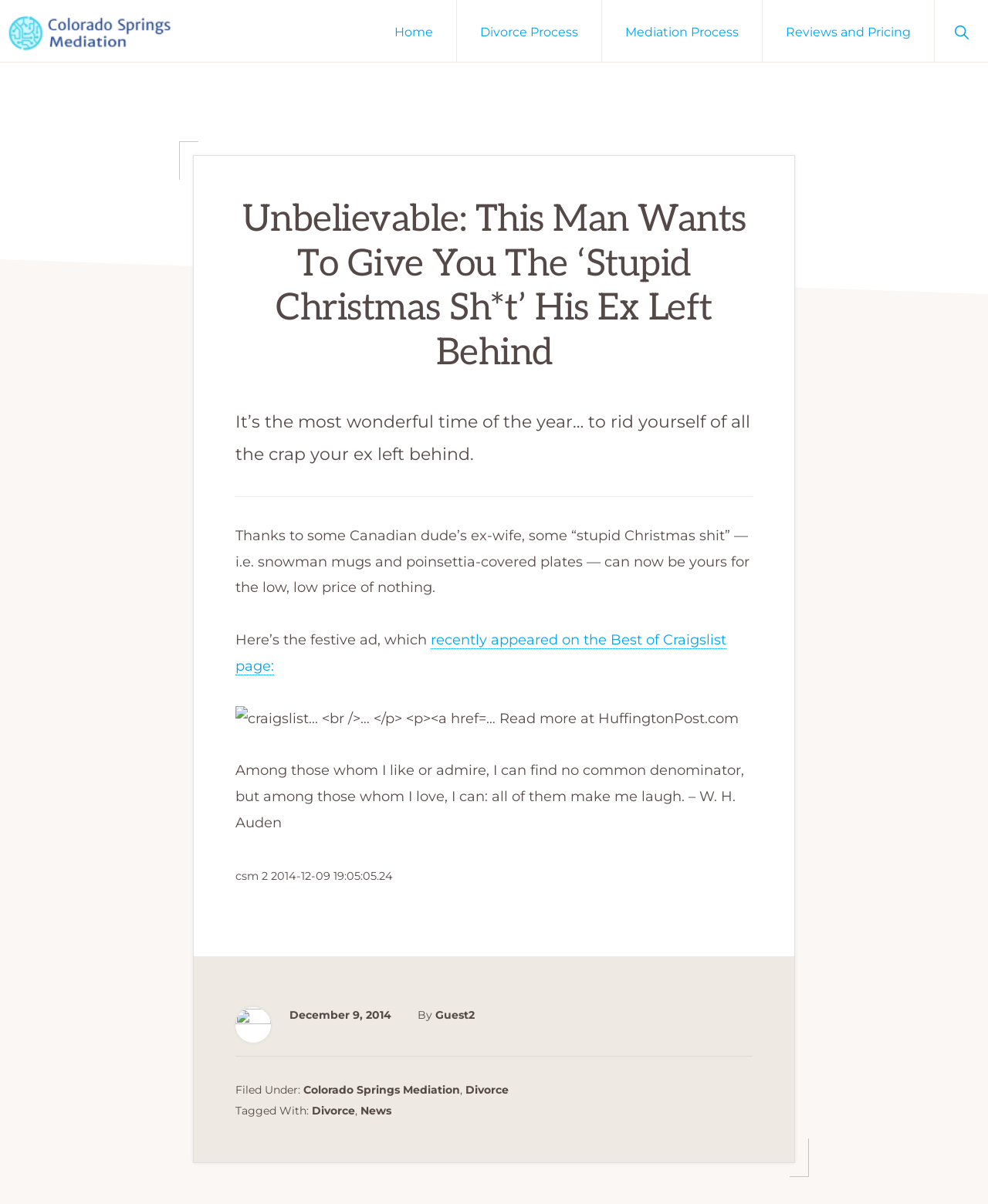Using the elements shown in the image, answer the question comprehensively: What is the date of the article?

I determined the date of the article by looking at the footer section of the webpage, where the date 'December 9, 2014' is mentioned.